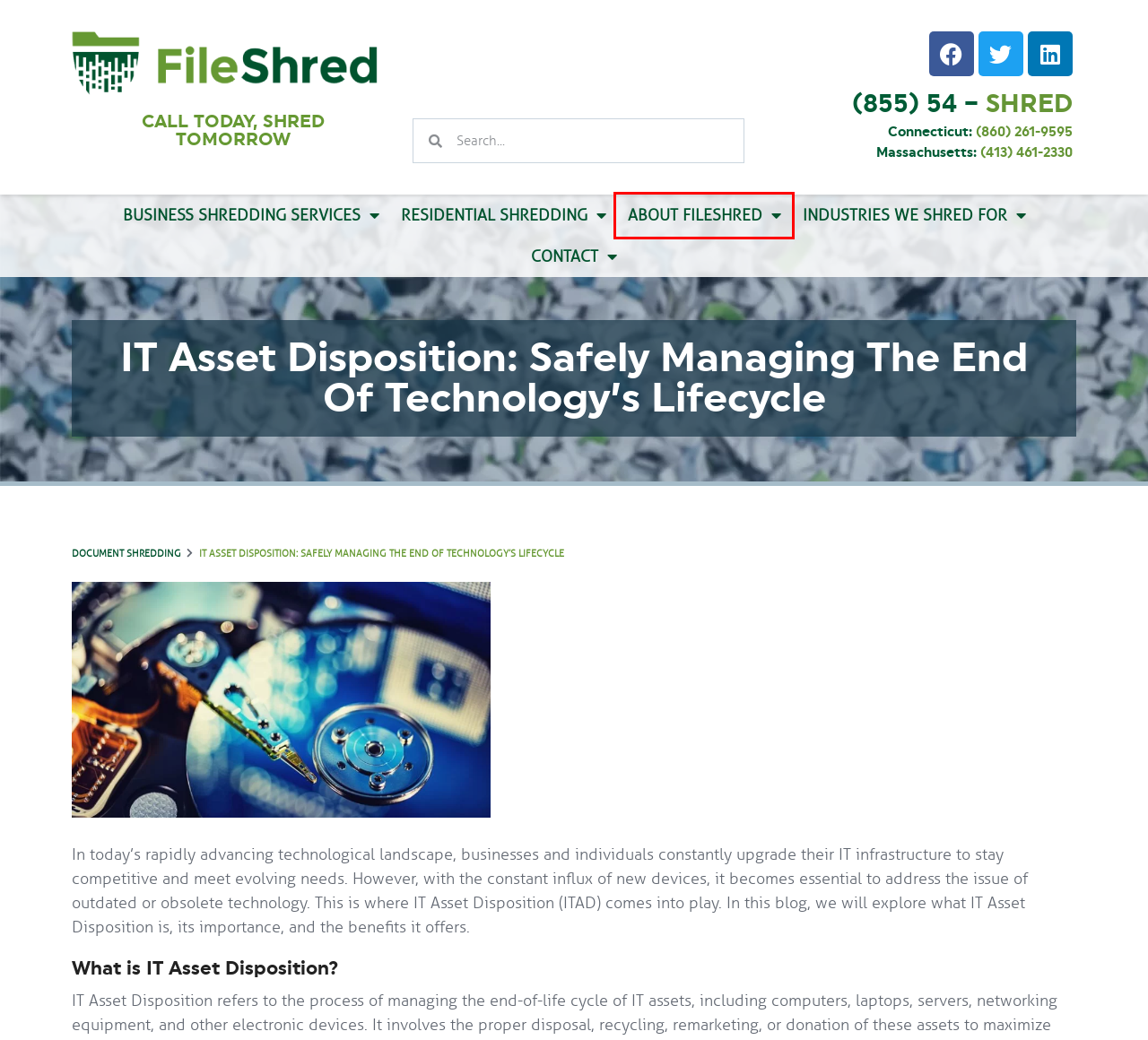Examine the screenshot of the webpage, which includes a red bounding box around an element. Choose the best matching webpage description for the page that will be displayed after clicking the element inside the red bounding box. Here are the candidates:
A. NAID AAA Certification - i-SIGMA
B. We Recycle All The Paper We Shred | FileShred
C. Industries We Shred For | FileShred
D. Residential Shredding in Connecticut : Secure Shredding At Home
E. Business & Commercial Shredding Services in CT | FileShred
F. Contact Us: Your Trusted Document Destruction Provider|FileShred
G. On-site Paper Shredding Services in Connecticut
H. About FileShred: What We Do, How We Help | FileShred

H